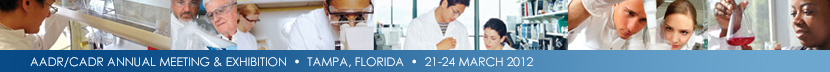Explain the details of the image comprehensively.

This image serves as a banner for the AADR/CADR Annual Meeting & Exhibition held in Tampa, Florida, from March 21 to March 24, 2012. It features a montage of researchers and professionals engaged in various scientific activities. In the background, one can observe individuals working with laboratory equipment, analyzing samples, and discussing findings, embodying the collaborative spirit of dental research. The banner also includes information about the event, highlighting its significance in advancing dental science and education, and reflects the dynamic environment of academia and research during the conference.